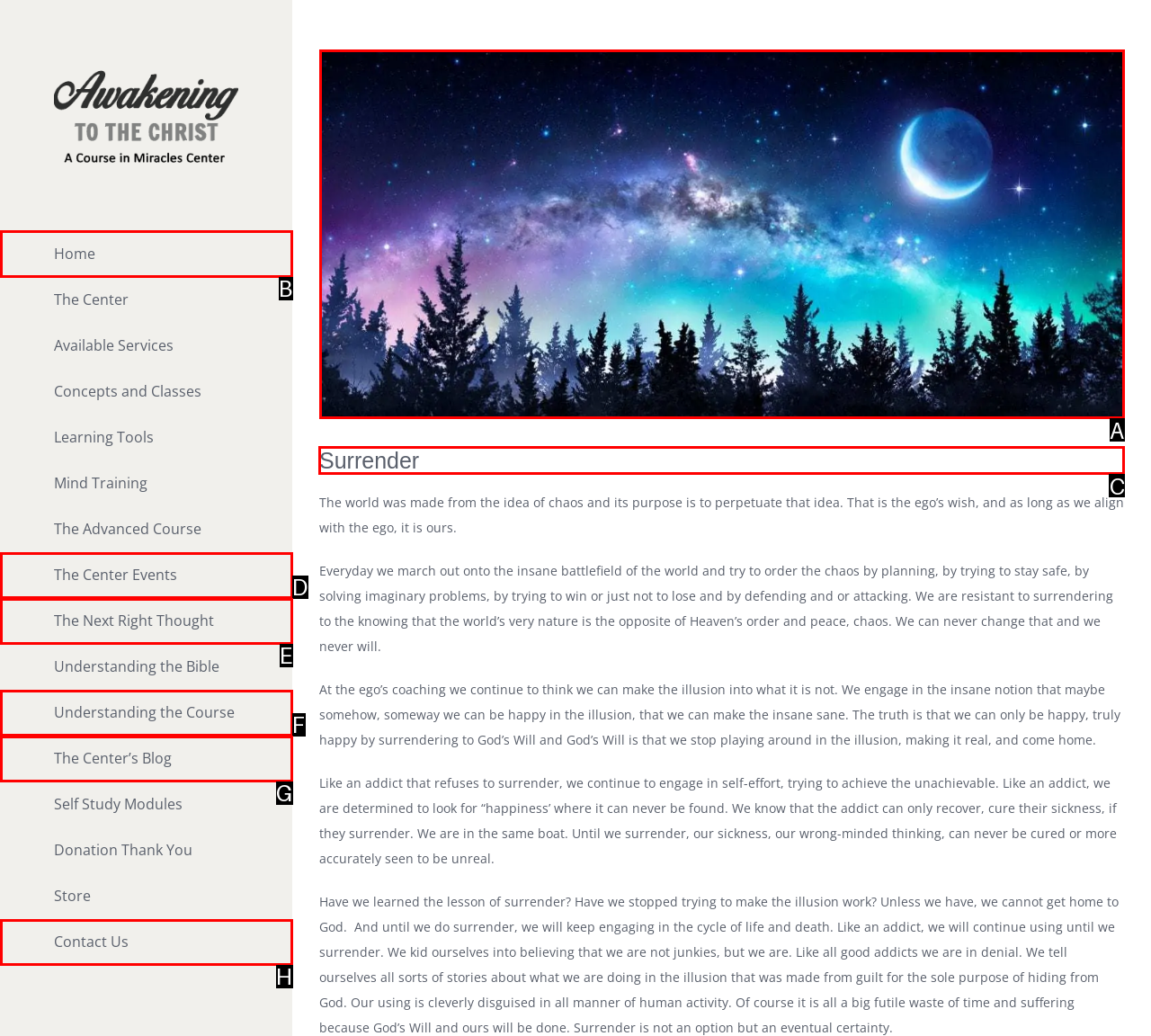Determine which HTML element to click to execute the following task: Read the 'Surrender' heading Answer with the letter of the selected option.

C